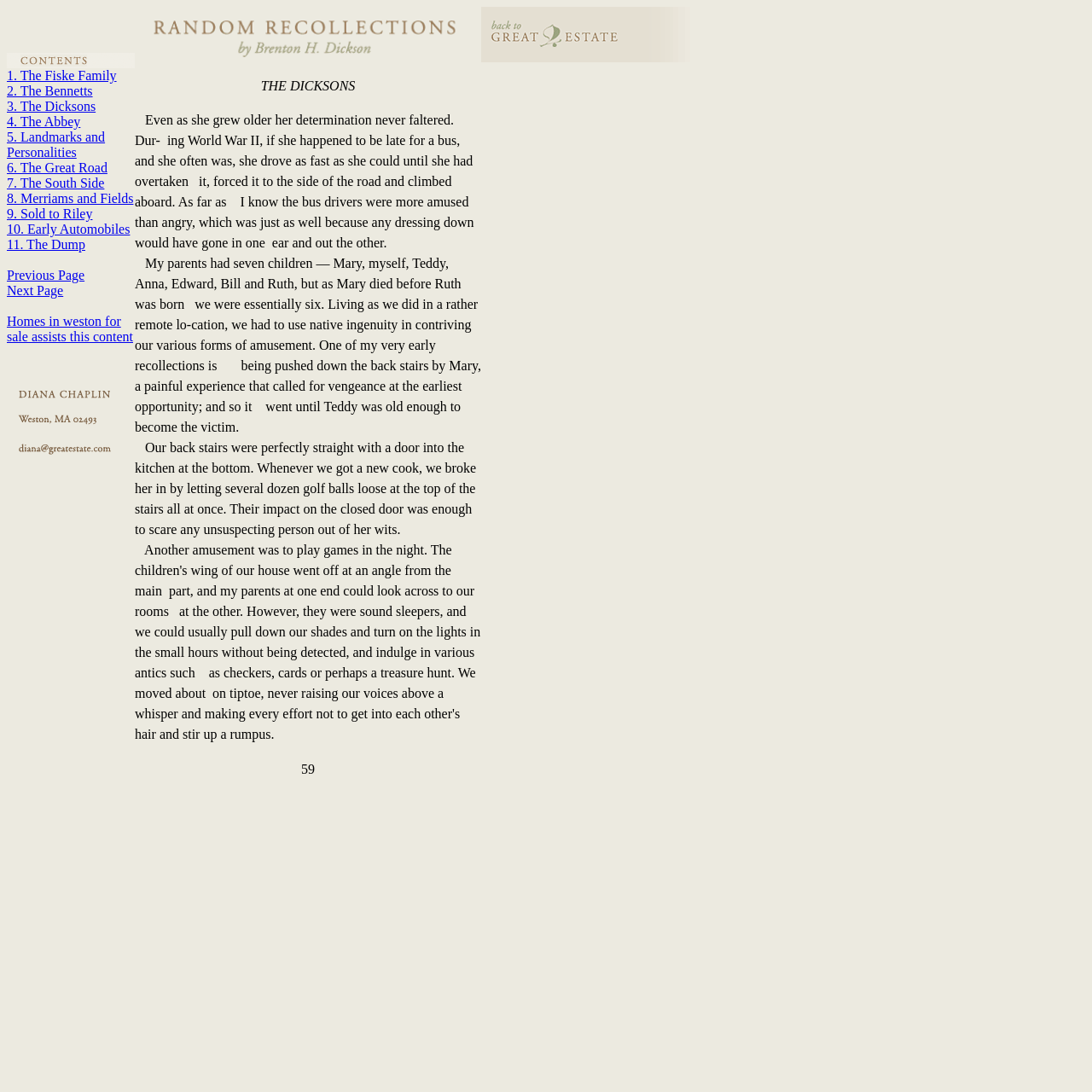Specify the bounding box coordinates of the area to click in order to follow the given instruction: "Click on '3. The Dicksons'."

[0.006, 0.091, 0.088, 0.104]